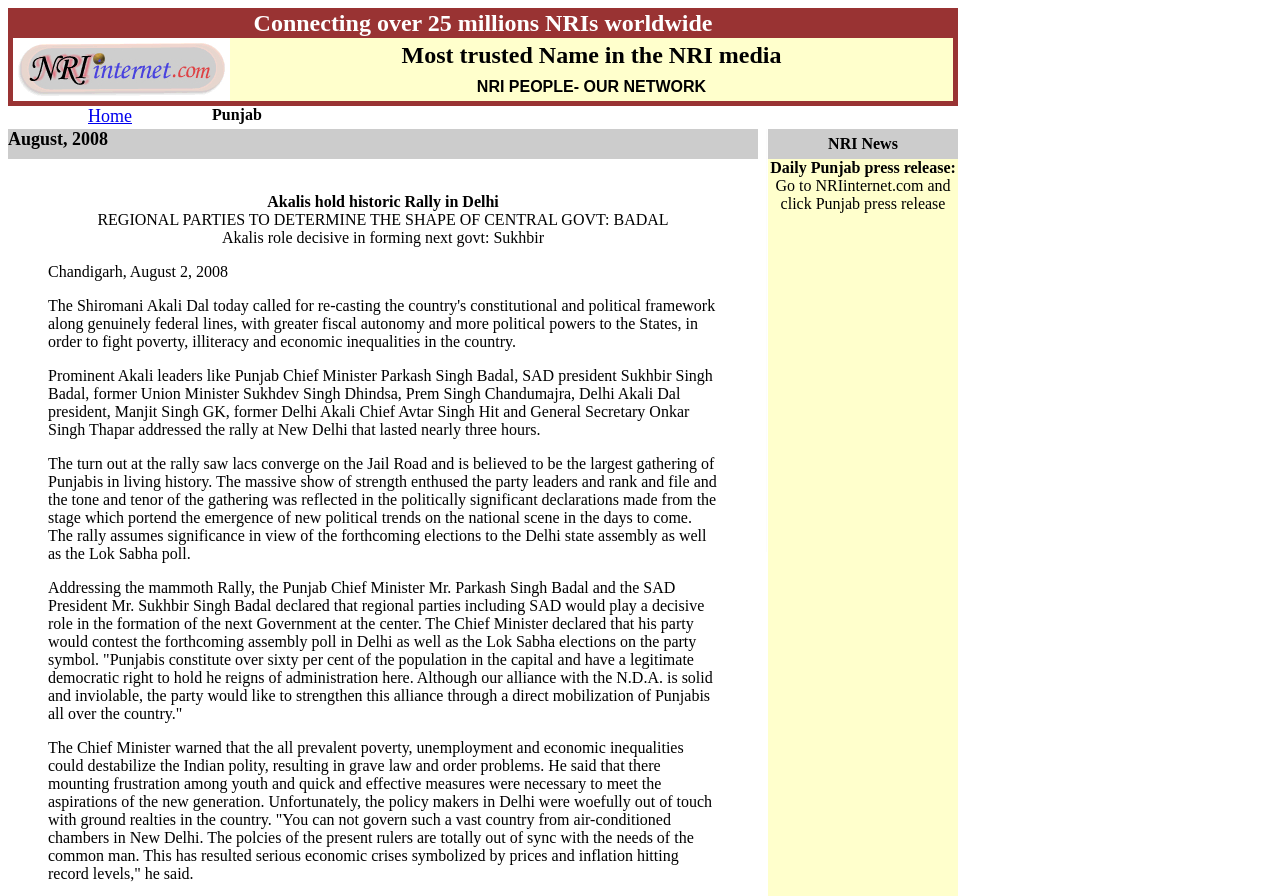What is the category of news mentioned?
From the image, respond with a single word or phrase.

NRI News